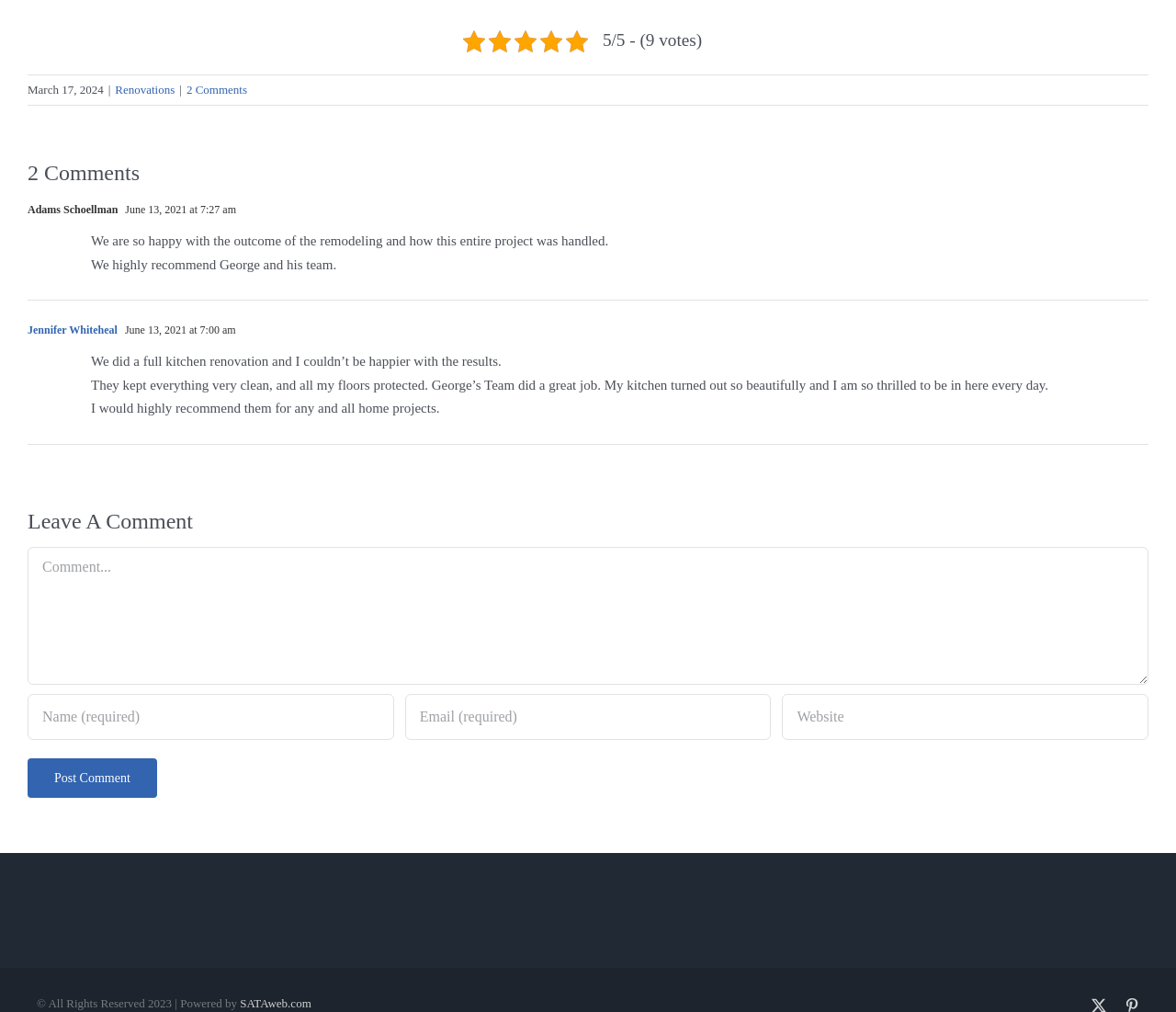Determine the bounding box of the UI component based on this description: "2 Comments". The bounding box coordinates should be four float values between 0 and 1, i.e., [left, top, right, bottom].

[0.159, 0.082, 0.21, 0.095]